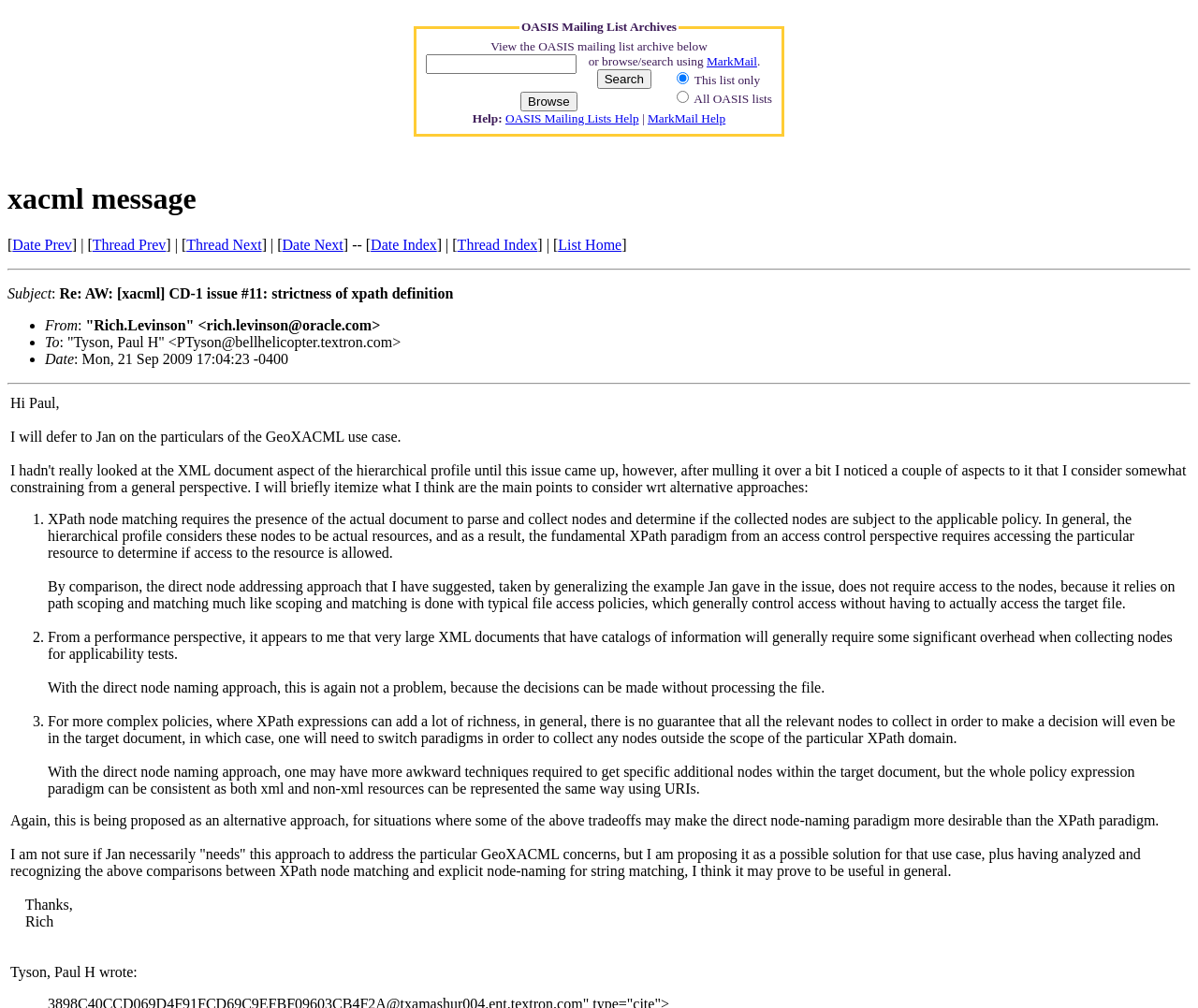Locate the bounding box coordinates of the element that needs to be clicked to carry out the instruction: "View the OASIS mailing list archive below". The coordinates should be given as four float numbers ranging from 0 to 1, i.e., [left, top, right, bottom].

[0.409, 0.039, 0.59, 0.053]